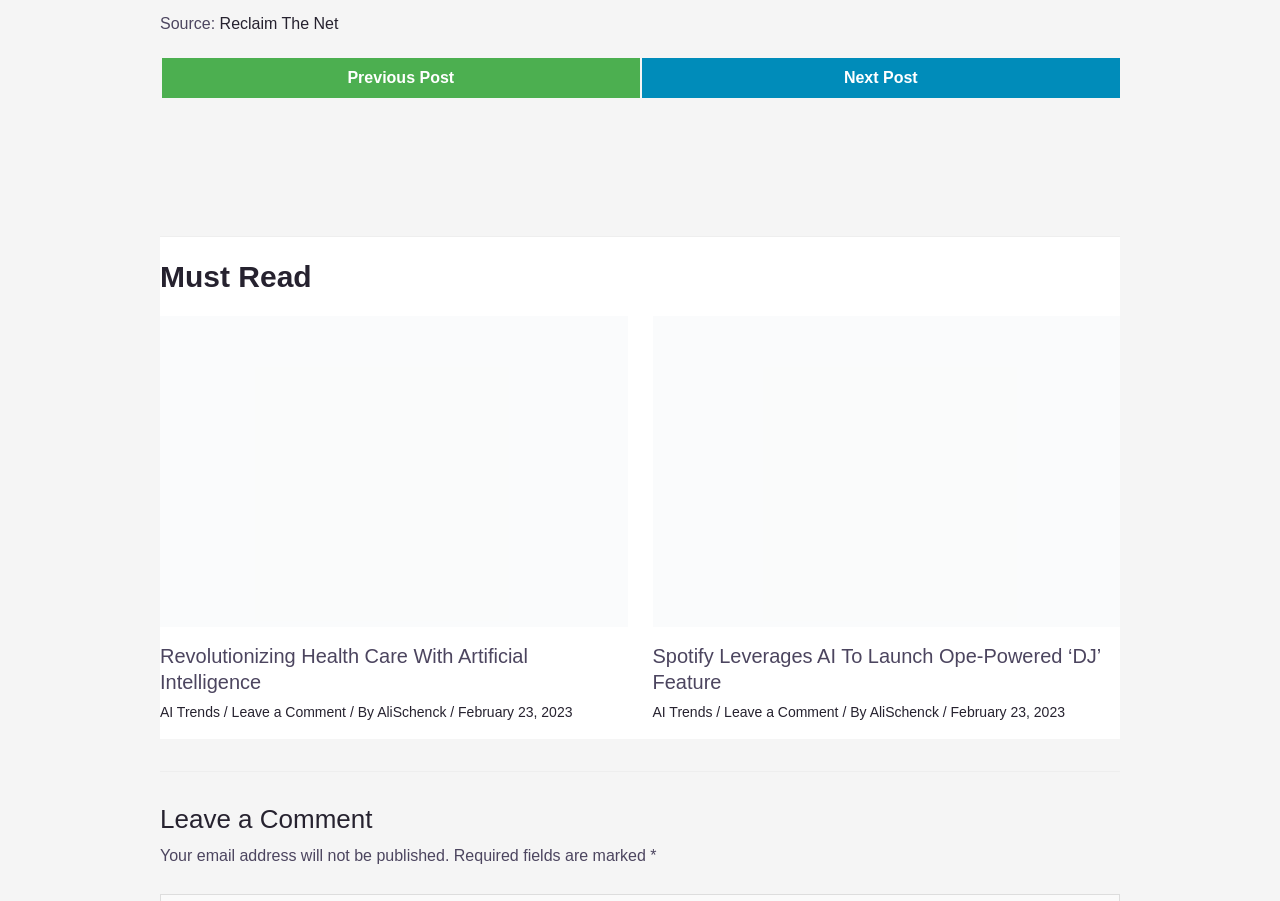Find the bounding box coordinates of the element's region that should be clicked in order to follow the given instruction: "Click on 'Reclaim The Net'". The coordinates should consist of four float numbers between 0 and 1, i.e., [left, top, right, bottom].

[0.172, 0.016, 0.264, 0.035]